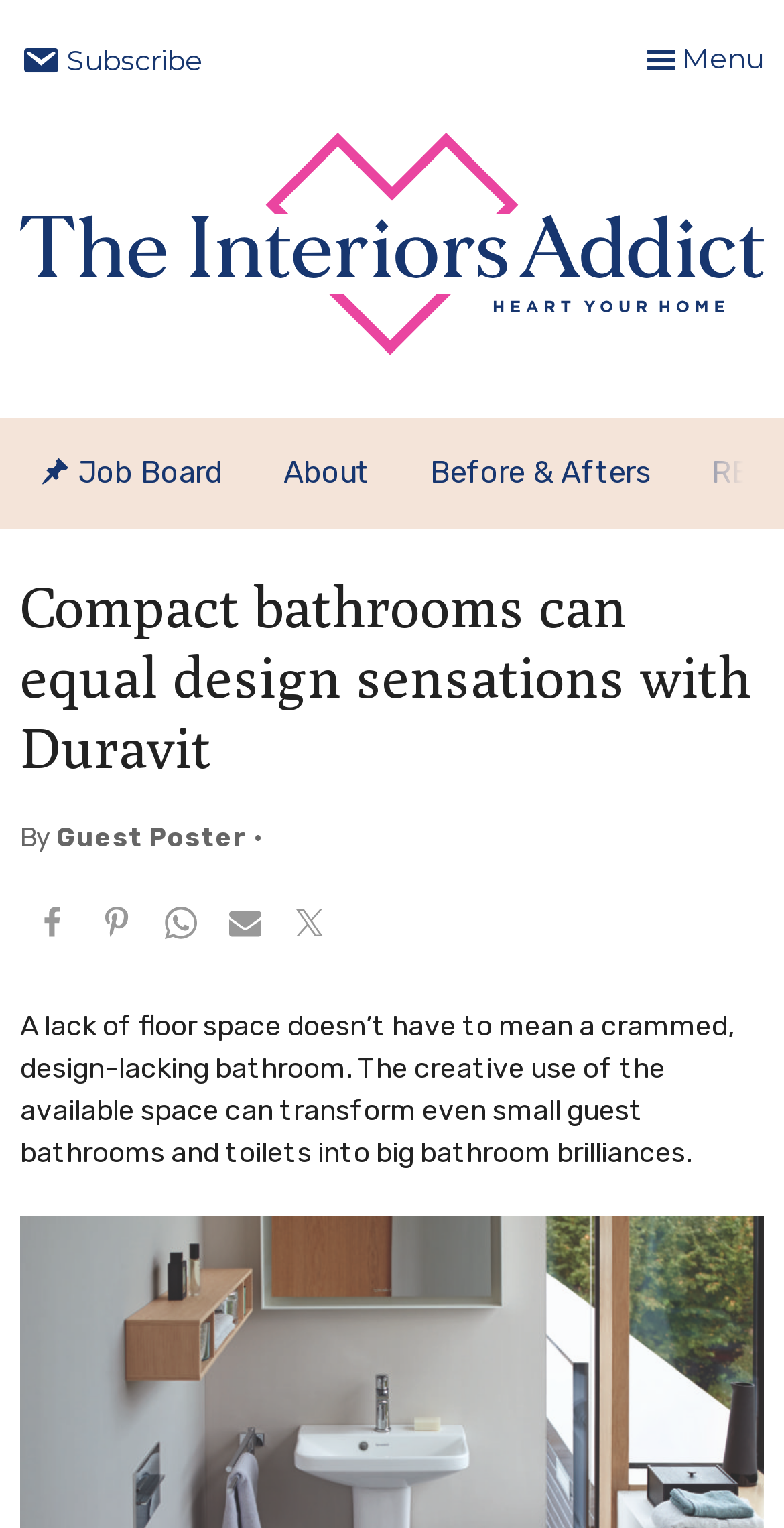Please locate the UI element described by "parent_node: The Interiors Addict" and provide its bounding box coordinates.

[0.026, 0.087, 0.974, 0.24]